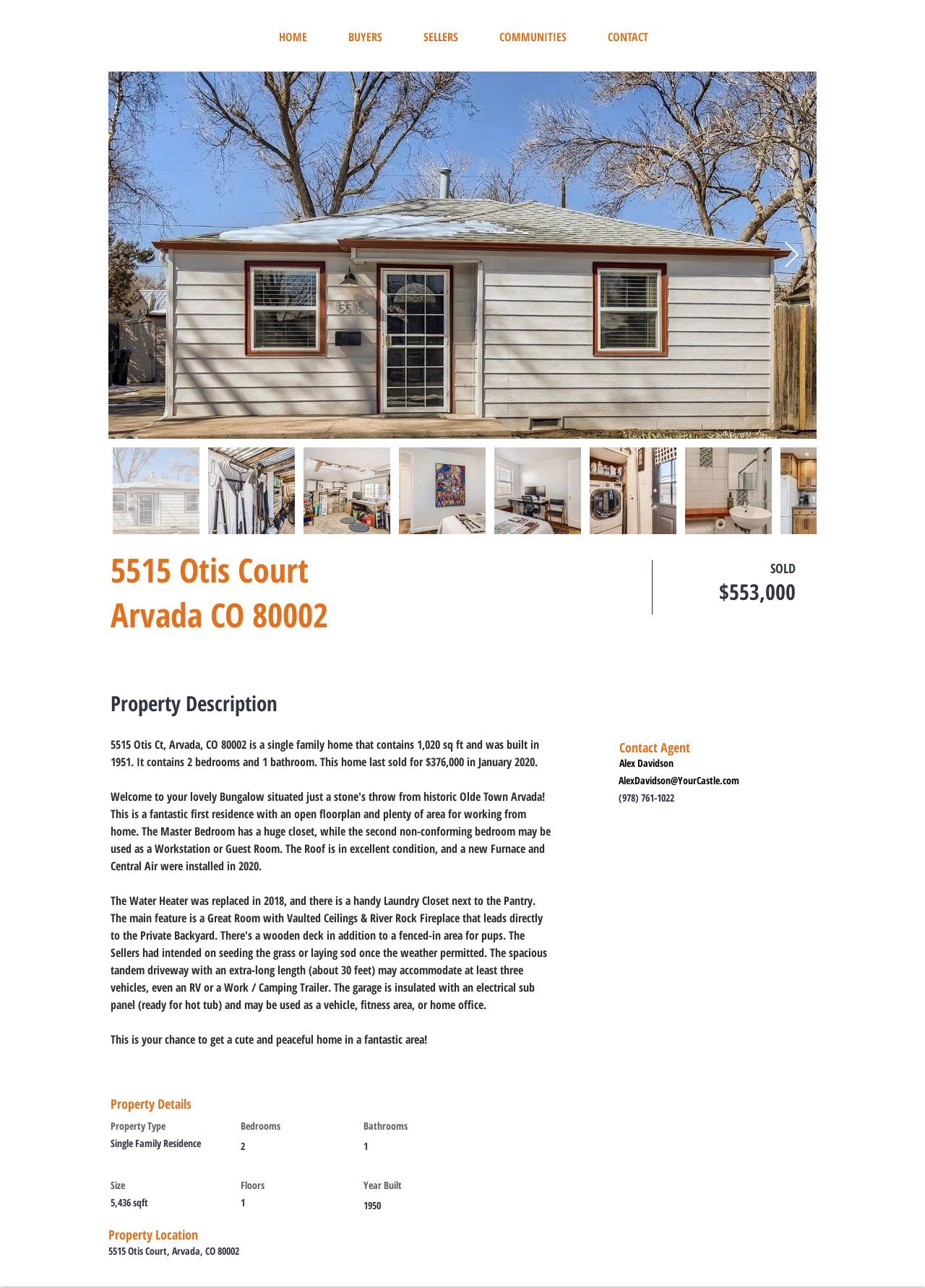Please specify the bounding box coordinates in the format (top-left x, top-left y, bottom-right x, bottom-right y), with all values as floating point numbers between 0 and 1. Identify the bounding box of the UI element described by: HOME

[0.279, 0.015, 0.354, 0.043]